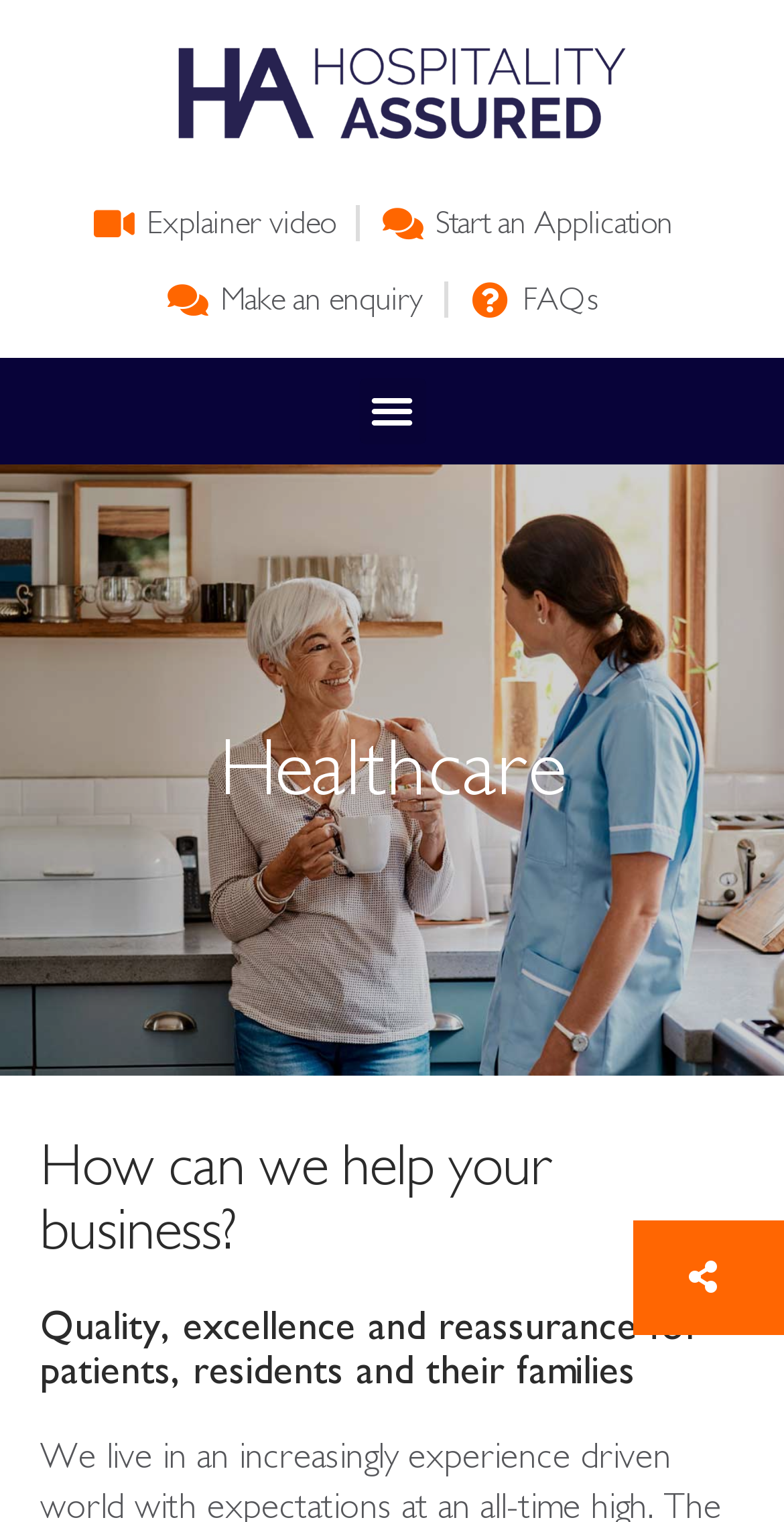What is the purpose of Hospitality Assured?
Please respond to the question with a detailed and thorough explanation.

Based on the webpage's title and the links provided, it can be inferred that Hospitality Assured is an organization that aims to improve customer service for healthcare organizations.